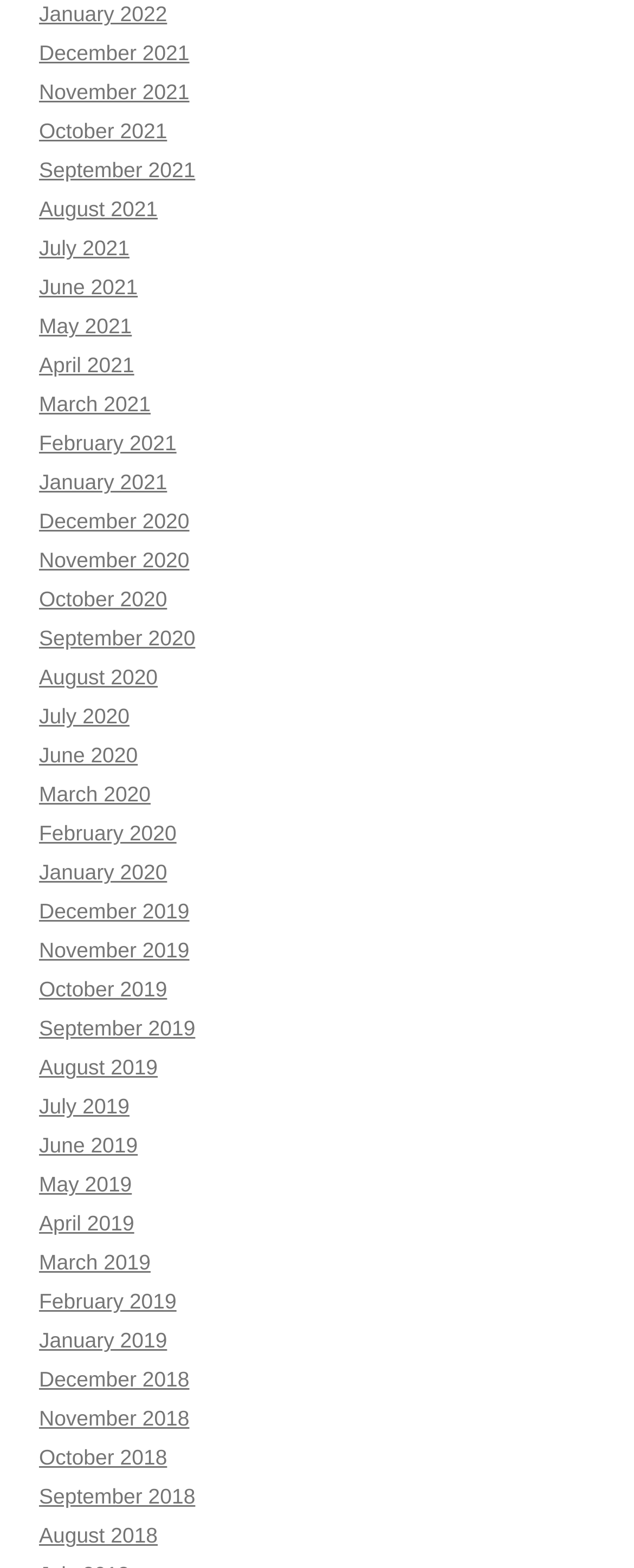Please provide a short answer using a single word or phrase for the question:
What is the latest month listed?

January 2022